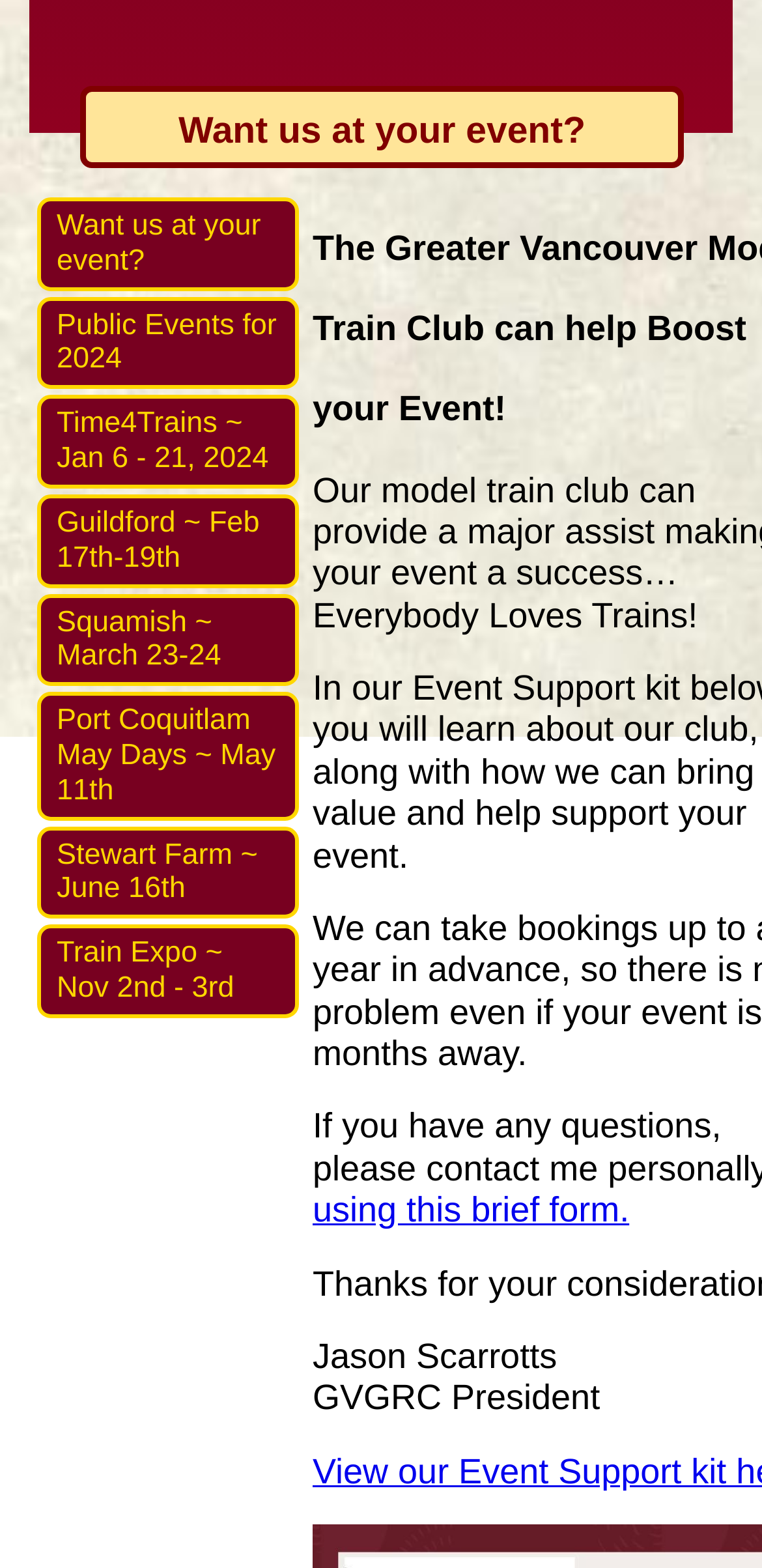Please predict the bounding box coordinates (top-left x, top-left y, bottom-right x, bottom-right y) for the UI element in the screenshot that fits the description: Want us at your event?

[0.054, 0.128, 0.387, 0.183]